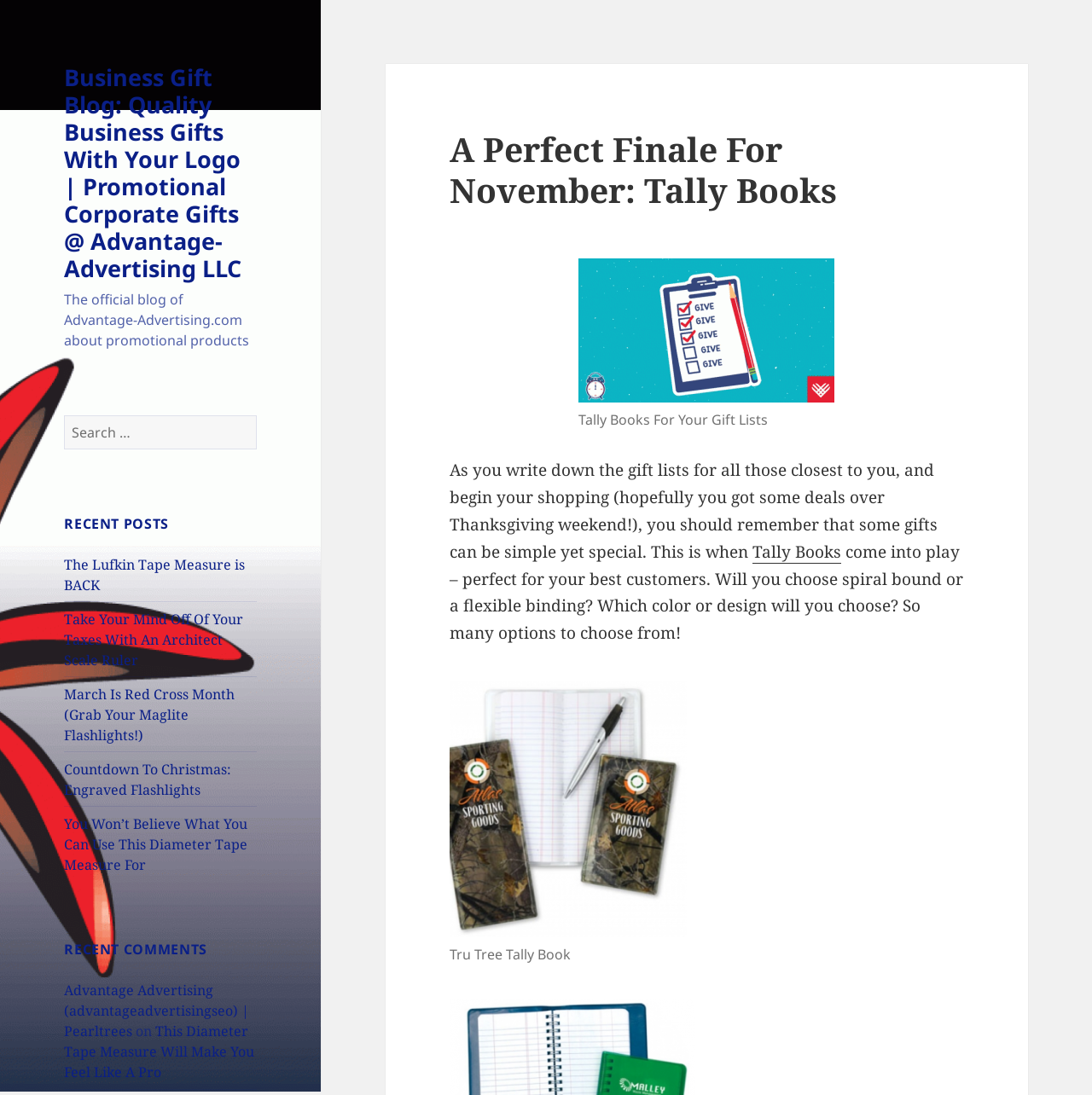Please give the bounding box coordinates of the area that should be clicked to fulfill the following instruction: "Read recent post 'The Lufkin Tape Measure is BACK'". The coordinates should be in the format of four float numbers from 0 to 1, i.e., [left, top, right, bottom].

[0.059, 0.507, 0.224, 0.543]